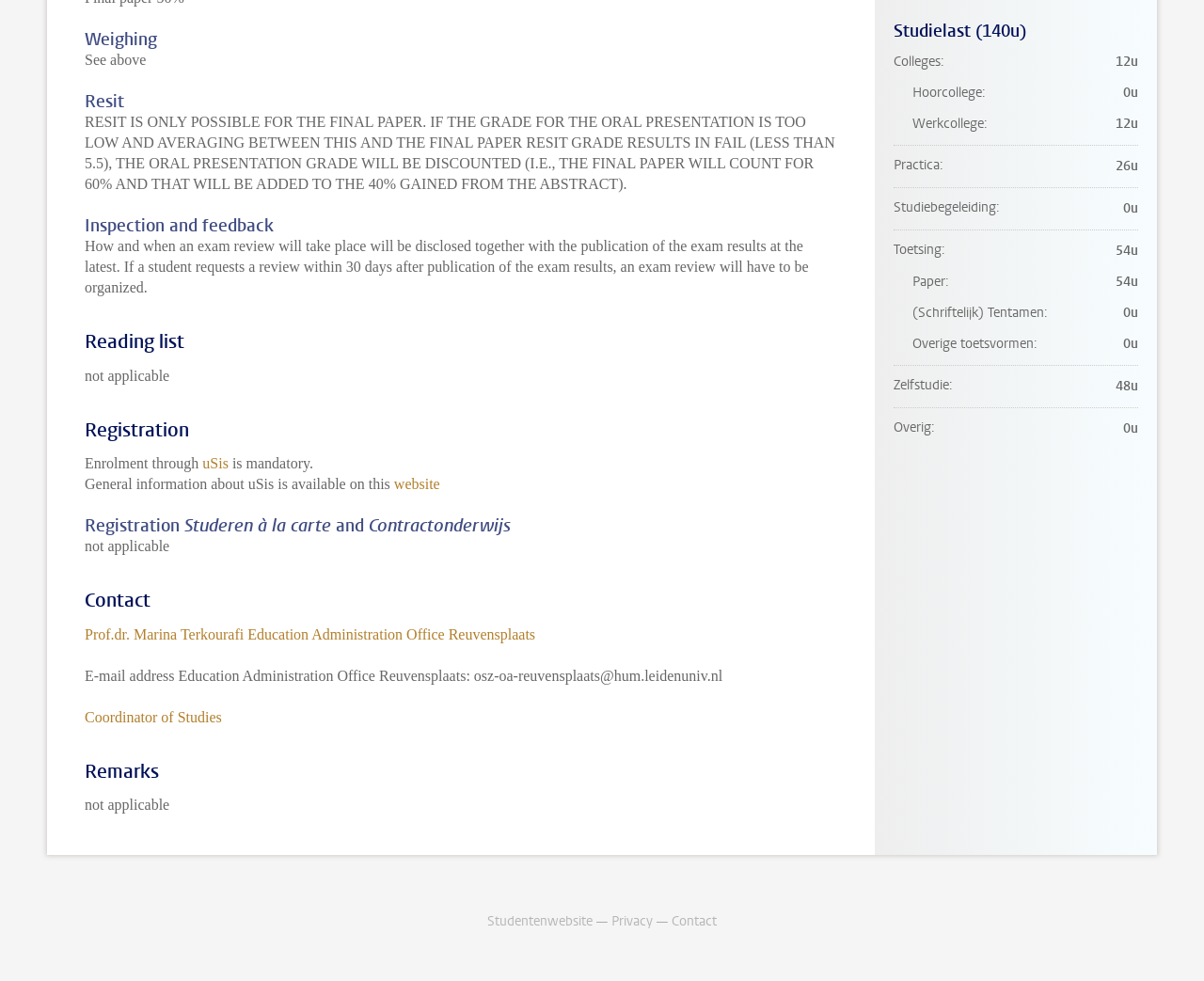Who is the contact person for this course?
Look at the image and answer with only one word or phrase.

Prof.dr. Marina Terkourafi